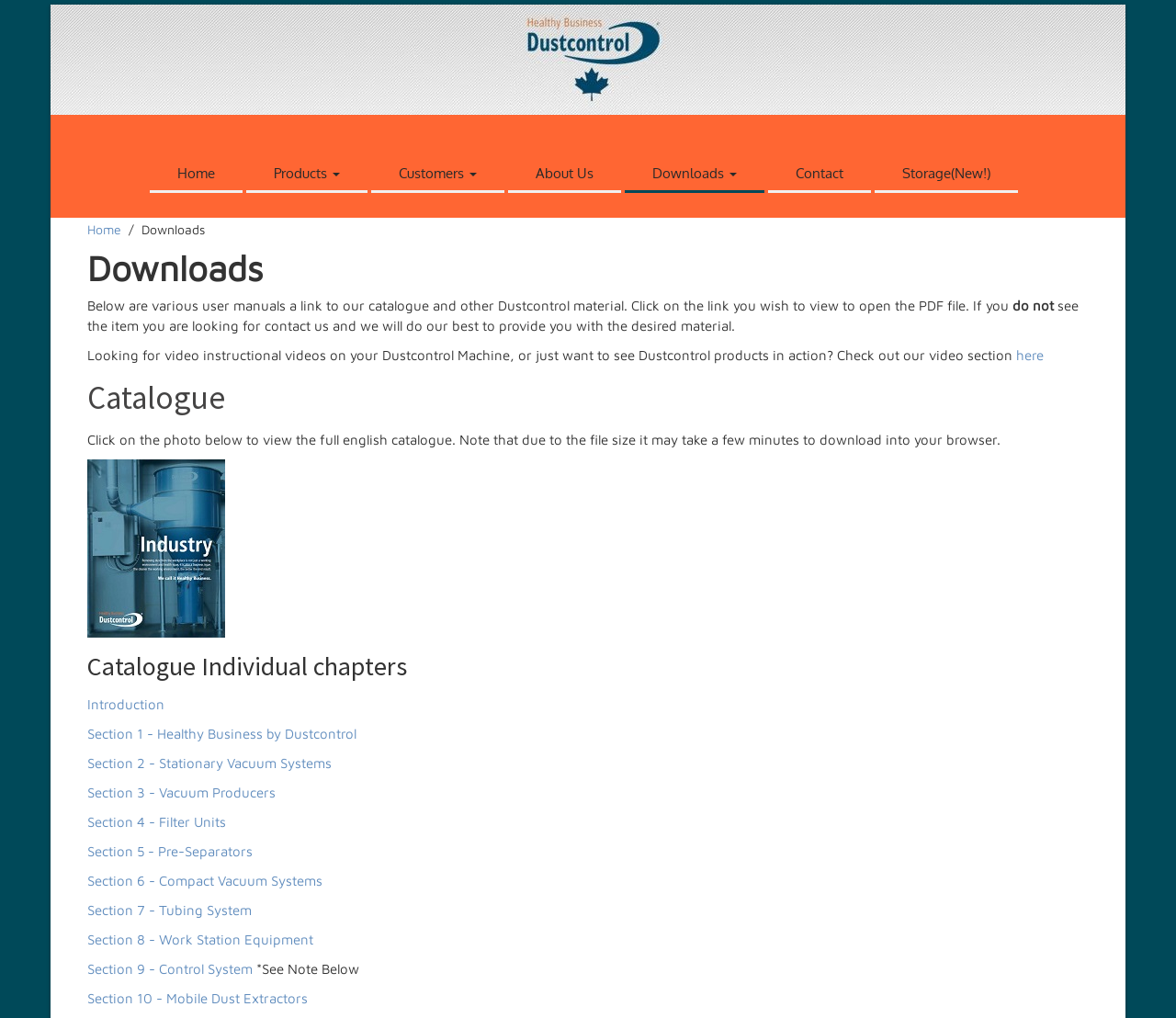Find the bounding box coordinates of the area to click in order to follow the instruction: "View catalogue front cover".

[0.074, 0.53, 0.191, 0.545]